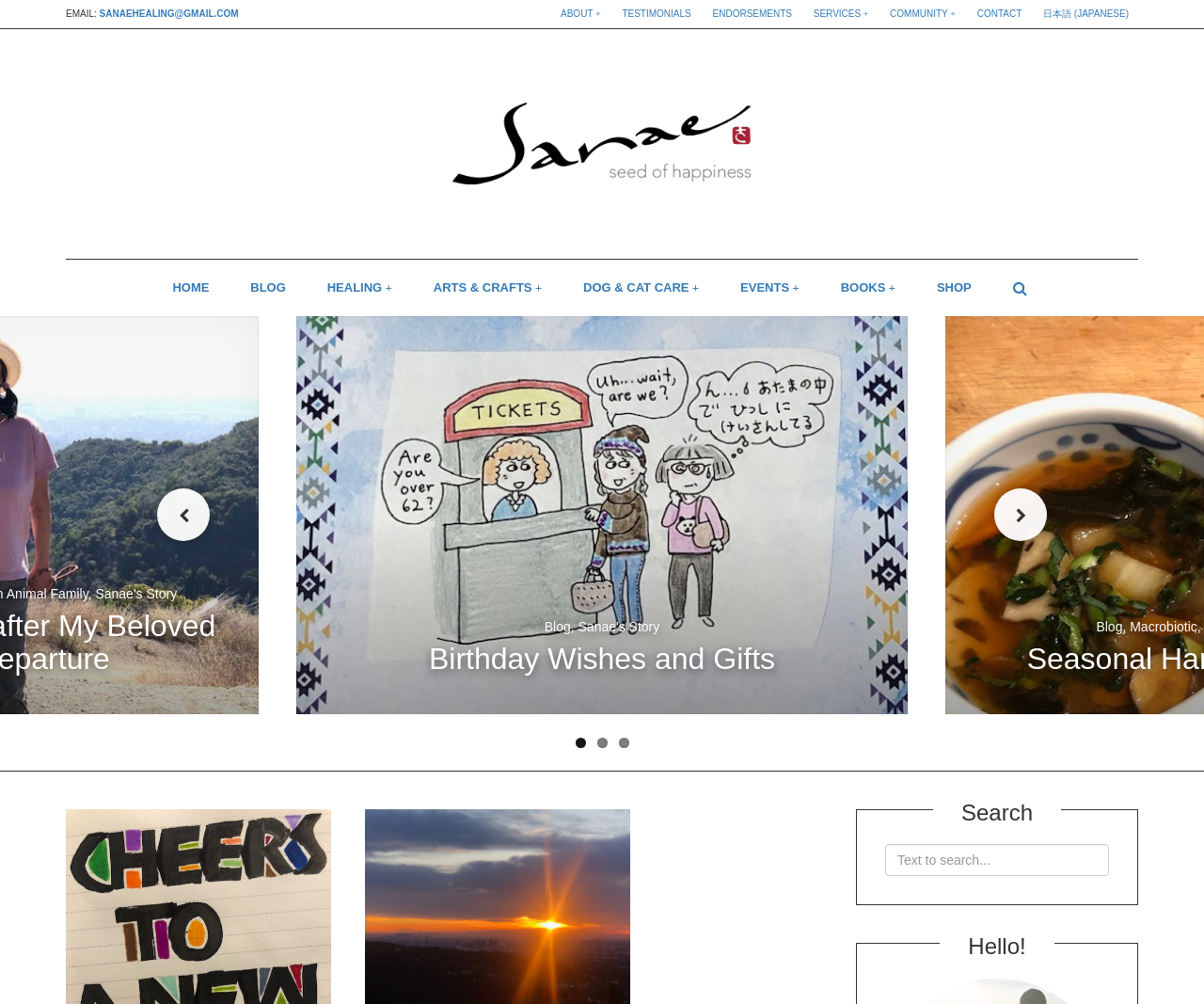Pinpoint the bounding box coordinates of the element you need to click to execute the following instruction: "Search for something". The bounding box should be represented by four float numbers between 0 and 1, in the format [left, top, right, bottom].

[0.735, 0.841, 0.921, 0.872]